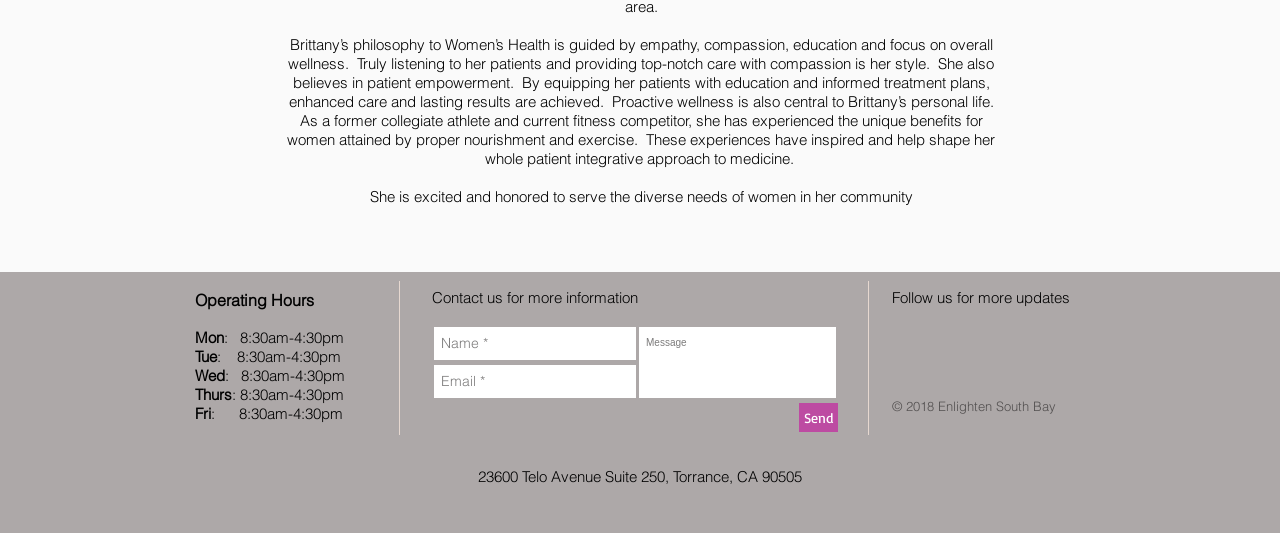Look at the image and answer the question in detail:
What is the purpose of the textbox with label 'Name *'?

The textbox with label 'Name *' is a required field, as indicated by the 'required: True' attribute. Its purpose is to input the user's name, likely for contact or registration purposes.